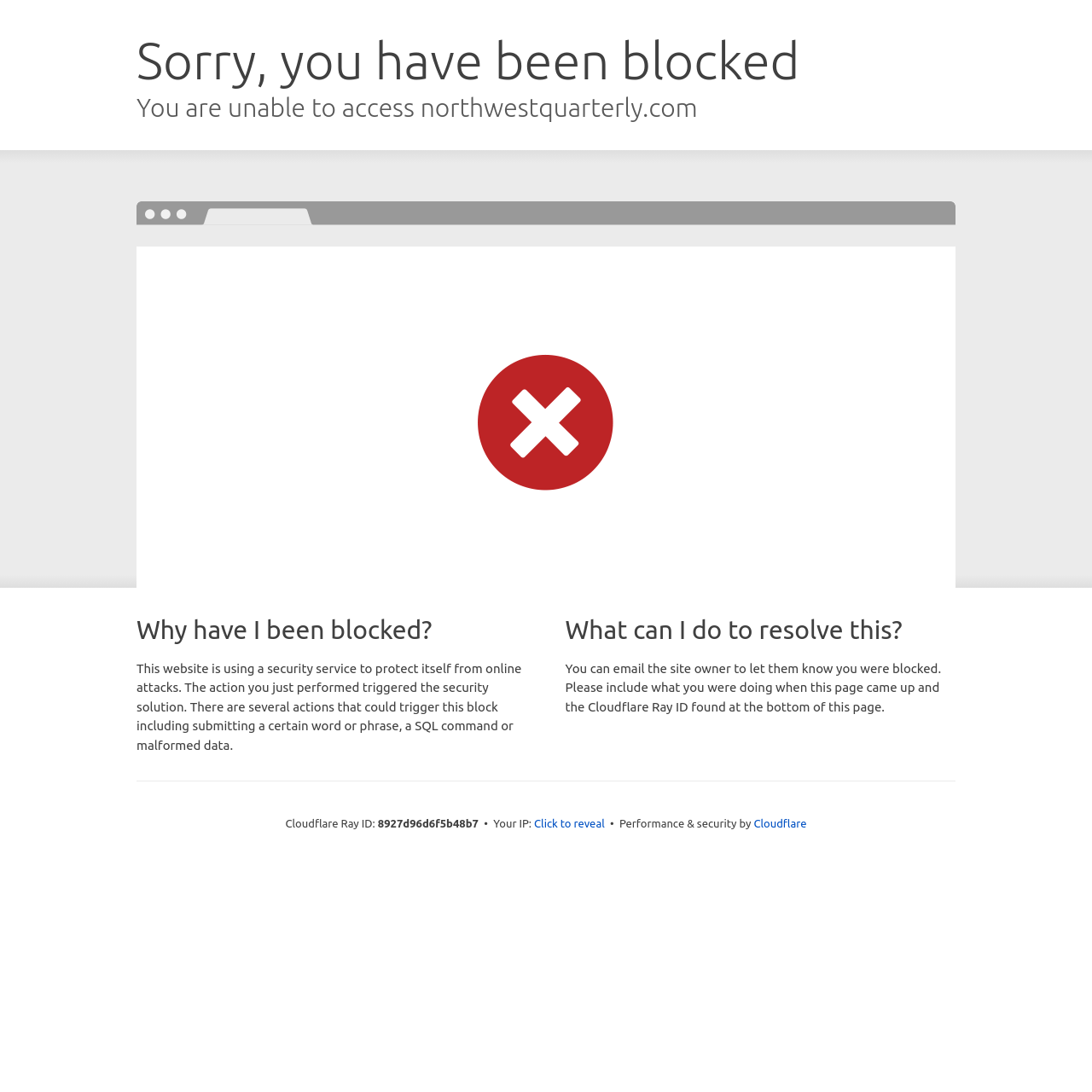Provide a short answer using a single word or phrase for the following question: 
What is the name of the security service used by this website?

Cloudflare